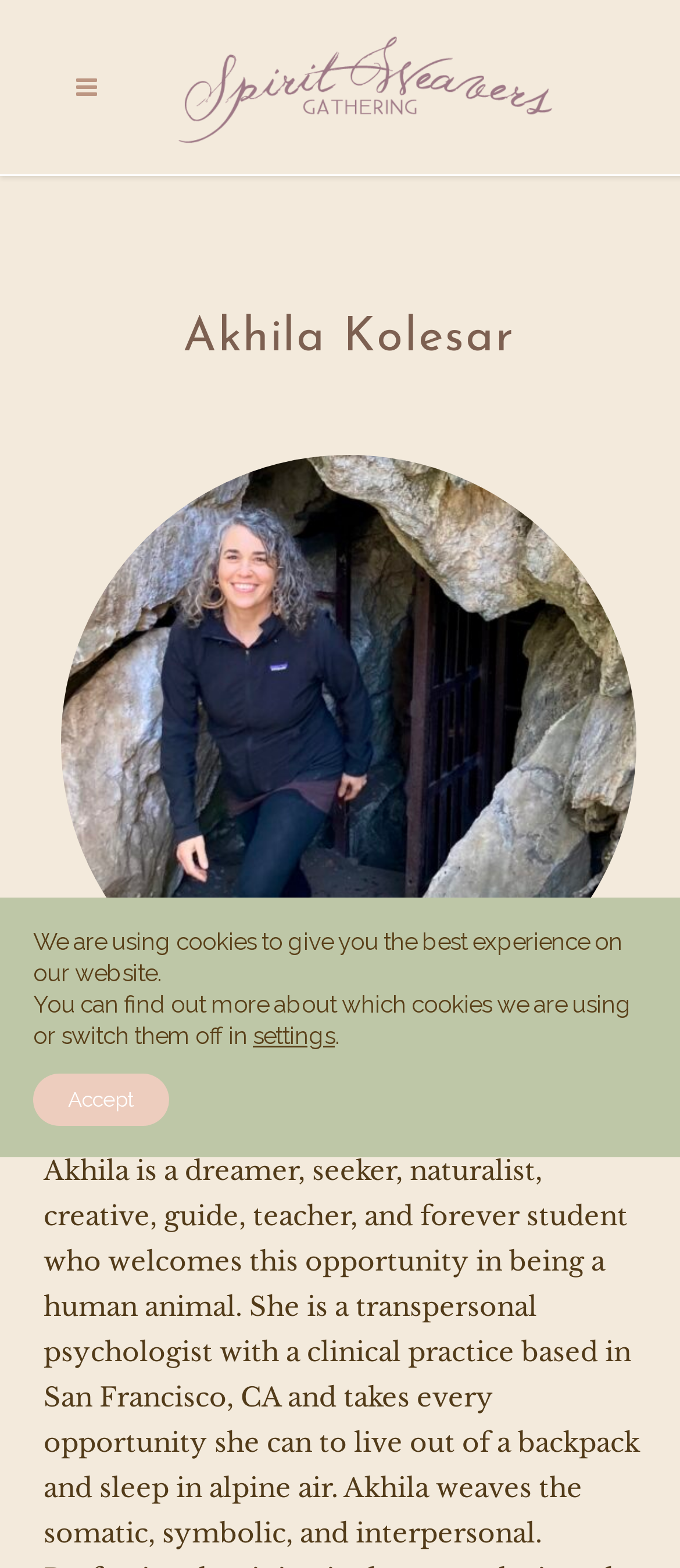What is the purpose of the button 'settings'?
Using the image as a reference, answer the question with a short word or phrase.

Cookie settings